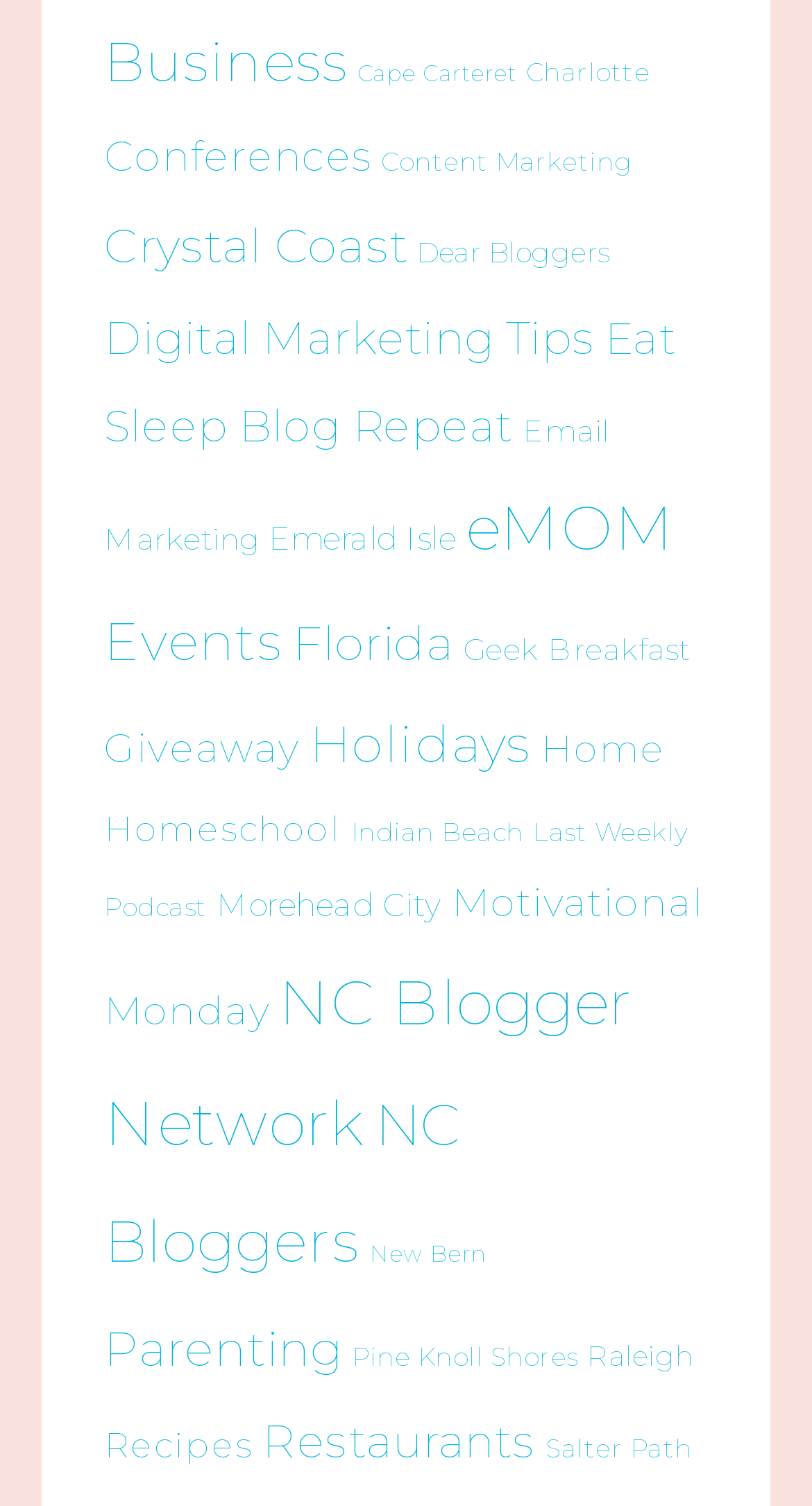What is the category with the fewest items? Analyze the screenshot and reply with just one word or a short phrase.

Cape Carteret